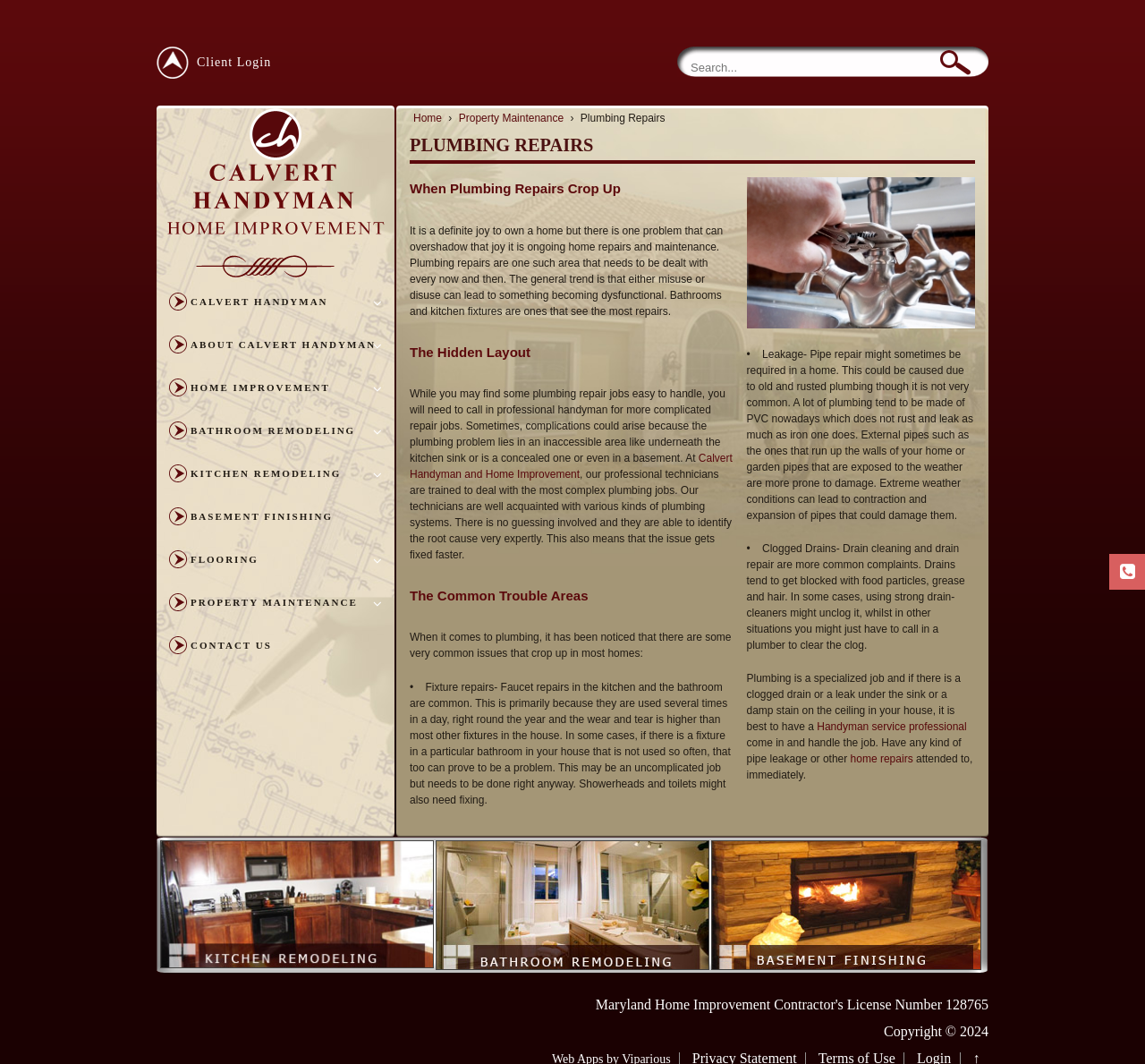Please provide a comprehensive response to the question based on the details in the image: What is the common issue with fixtures?

According to the text, fixture repairs are common because they are used several times a day, resulting in higher wear and tear, which can lead to problems.